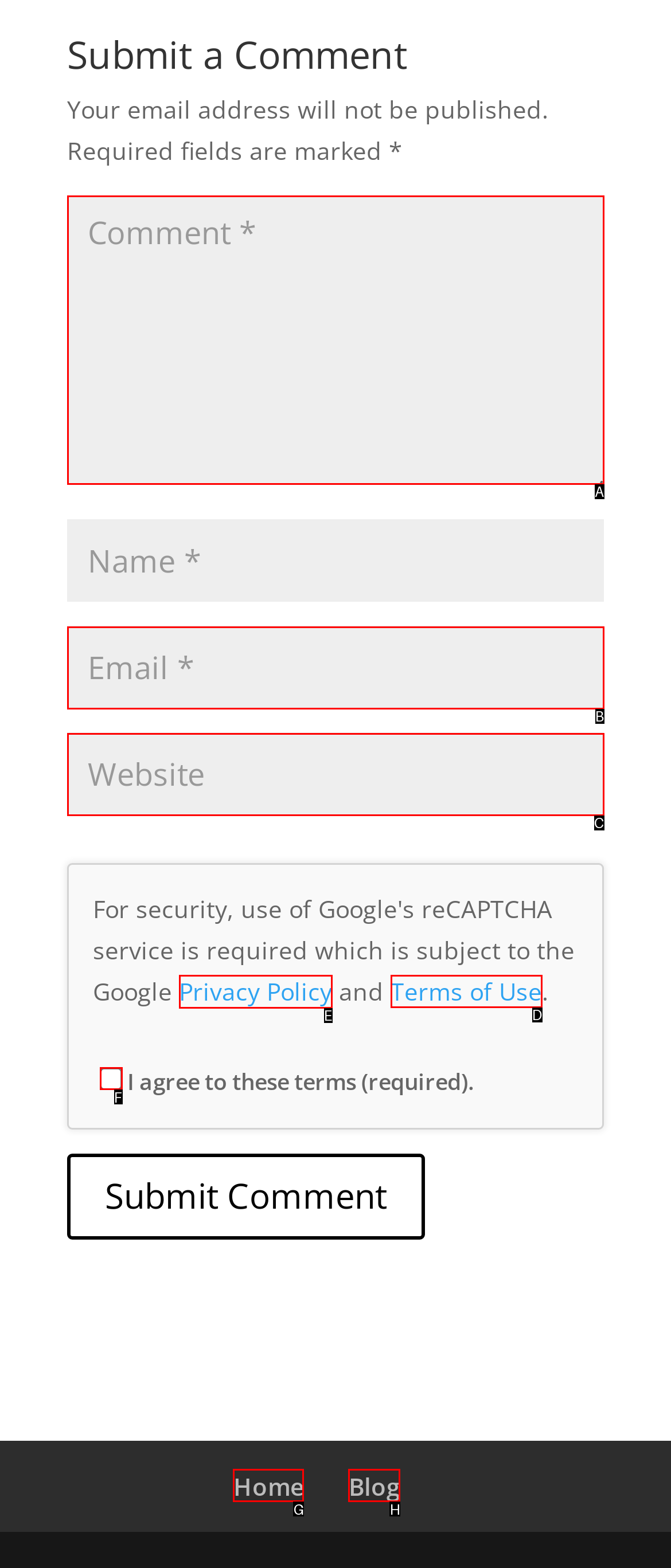Determine the HTML element to be clicked to complete the task: Read the privacy policy. Answer by giving the letter of the selected option.

E